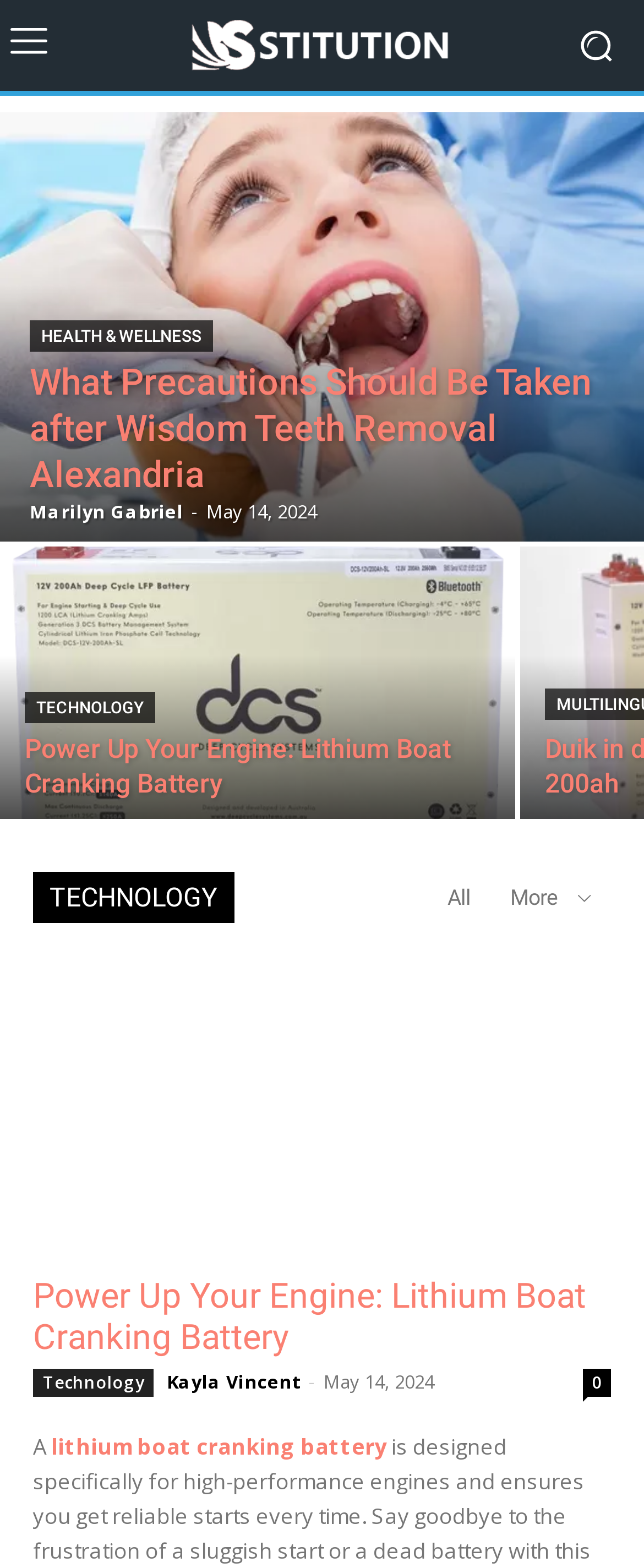How many articles are under HEALTH & WELLNESS category?
Based on the image, answer the question with a single word or brief phrase.

1